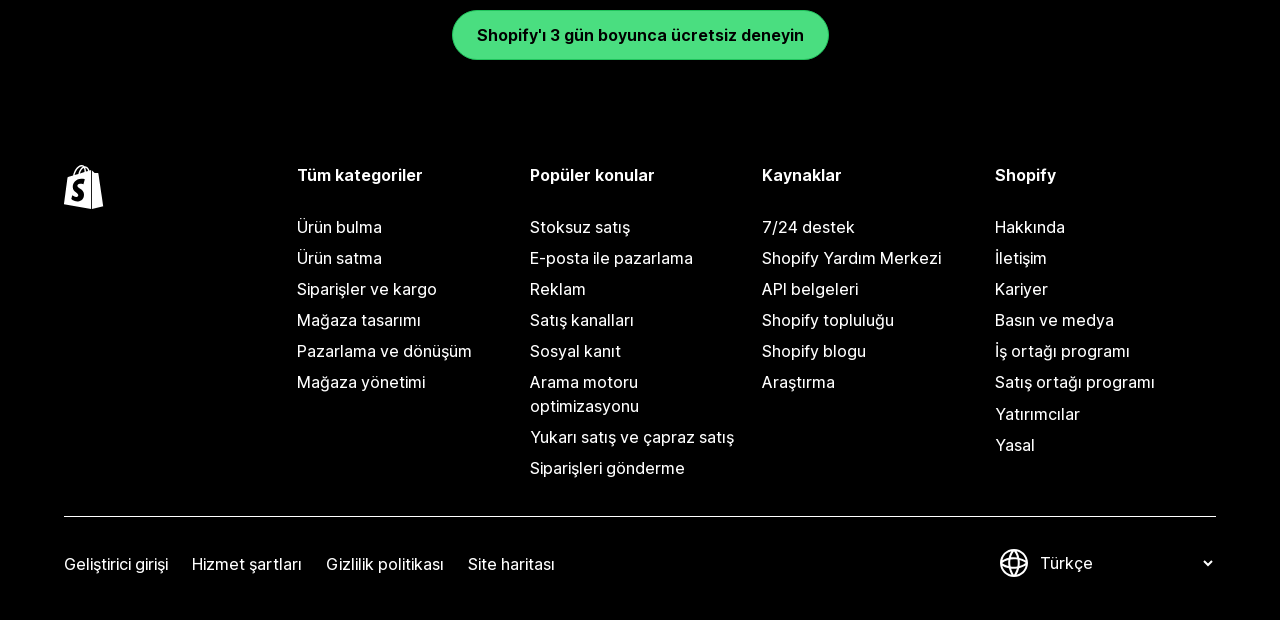What kind of support does this website offer?
Give a thorough and detailed response to the question.

The website offers 24/7 support, as indicated by the link '7/24 destek' under the 'Kaynaklar' heading. This suggests that users can get help and assistance at any time.